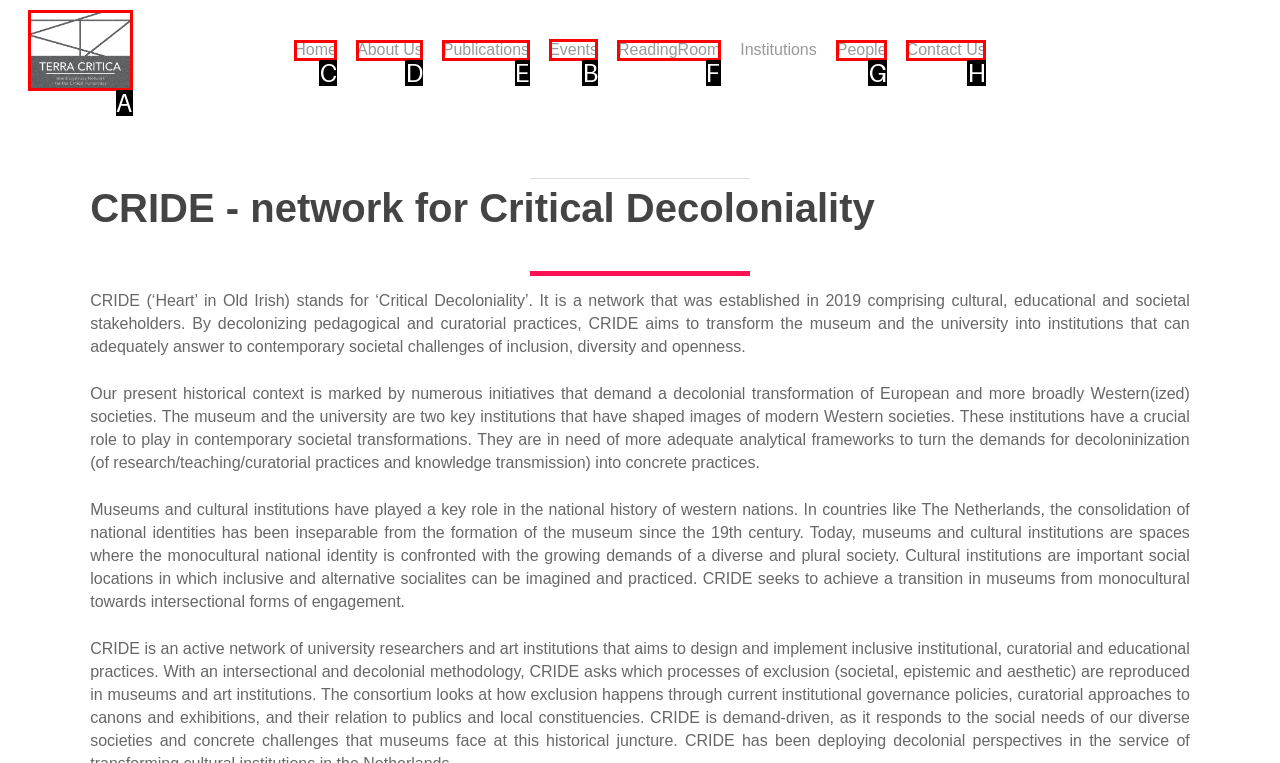Determine the letter of the element to click to accomplish this task: Check the Events calendar. Respond with the letter.

B